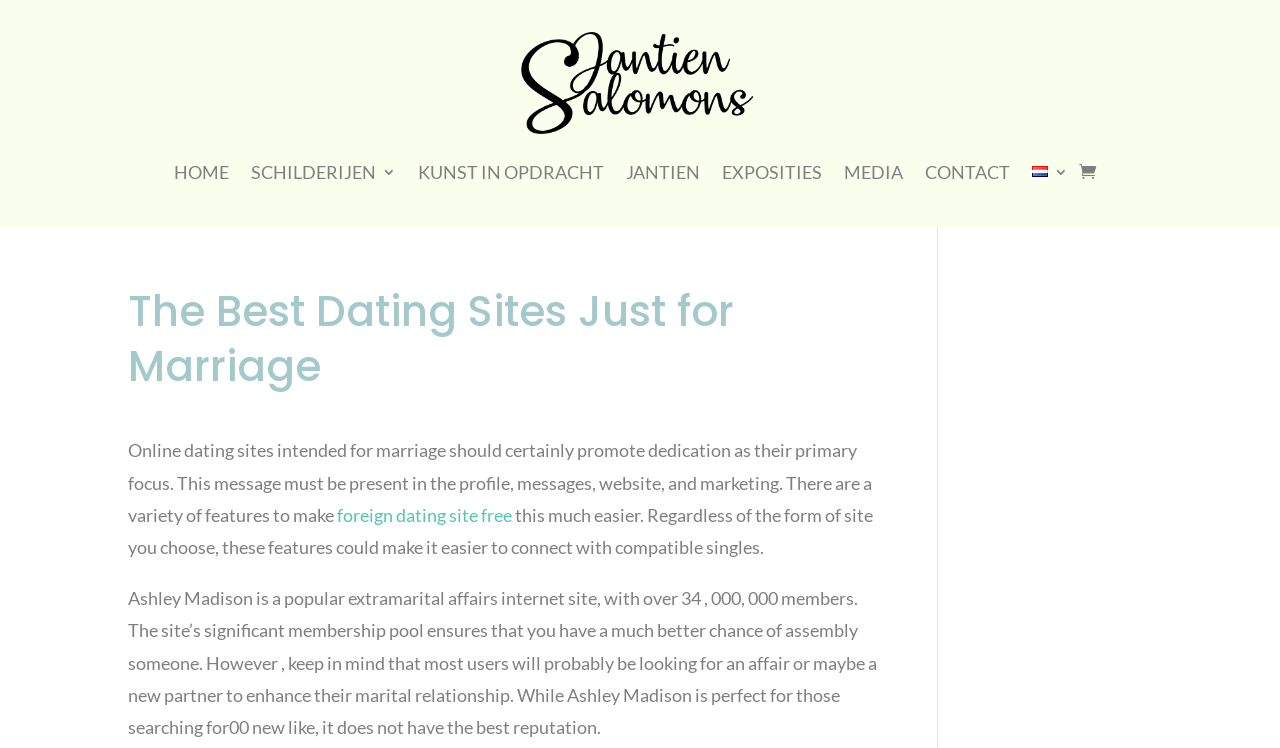Examine the image carefully and respond to the question with a detailed answer: 
What is the name of the popular extramarital affairs website?

According to the webpage, Ashley Madison is a popular extramarital affairs internet site with over 34,000,000 members, where users are looking for an affair or a new partner to enhance their marital relationship.